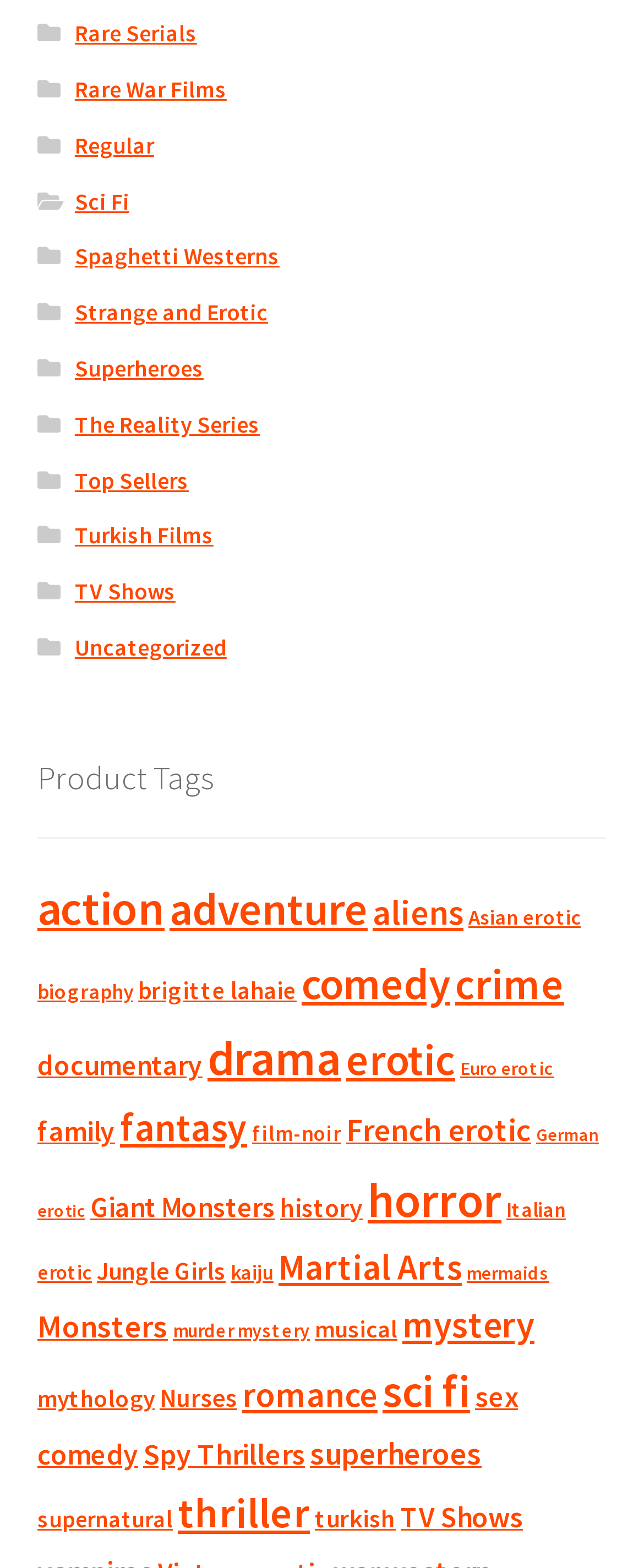Identify the bounding box coordinates for the region to click in order to carry out this instruction: "Browse action movies". Provide the coordinates using four float numbers between 0 and 1, formatted as [left, top, right, bottom].

[0.058, 0.561, 0.255, 0.599]